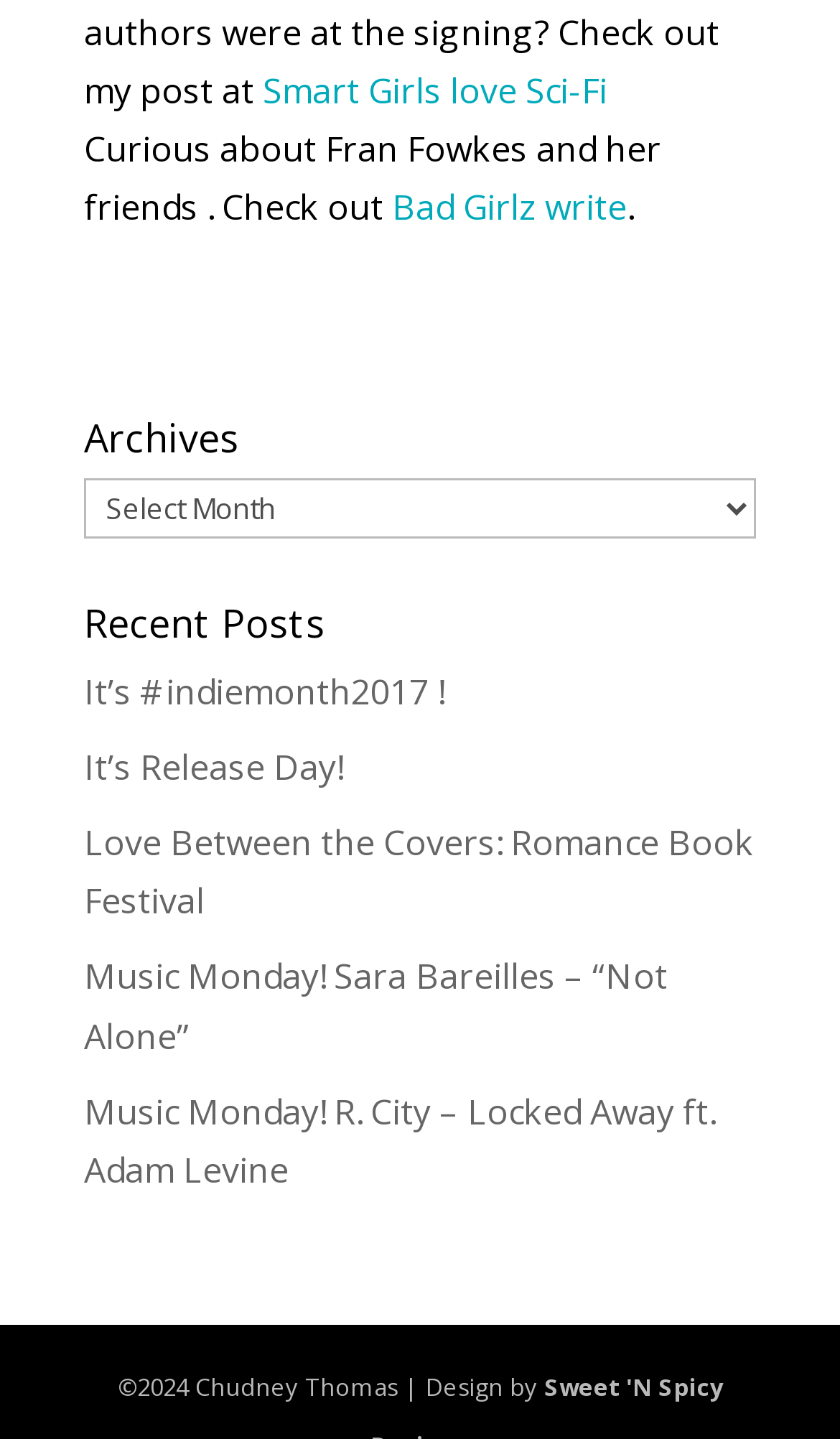What is the name of the author?
Answer the question with a detailed explanation, including all necessary information.

The author's name can be found at the bottom of the webpage, in the copyright section, which states '©2024 Chudney Thomas | Design by...'. This suggests that Chudney Thomas is the author of the webpage or the content it hosts.